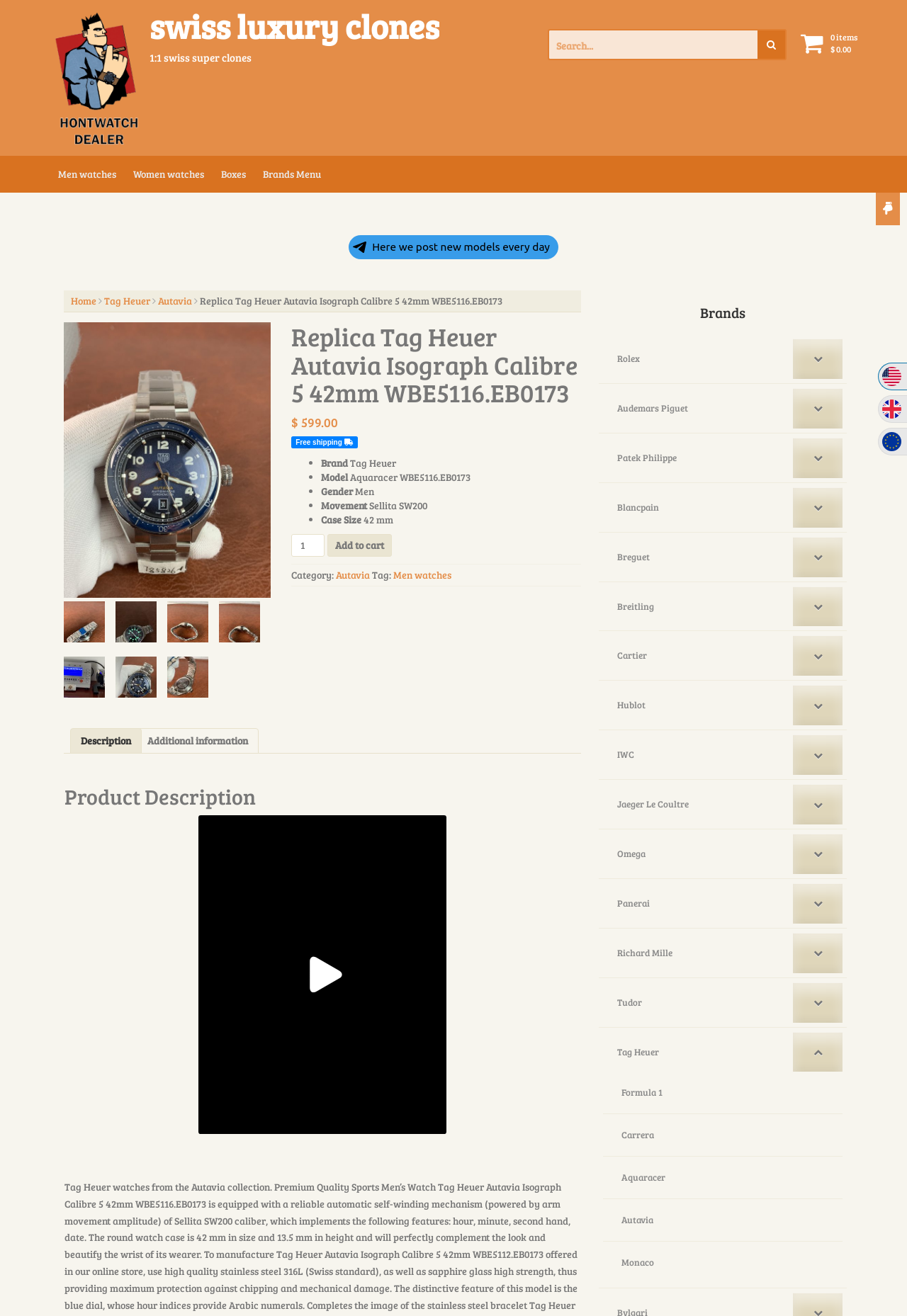Determine the main heading text of the webpage.

swiss luxury clones